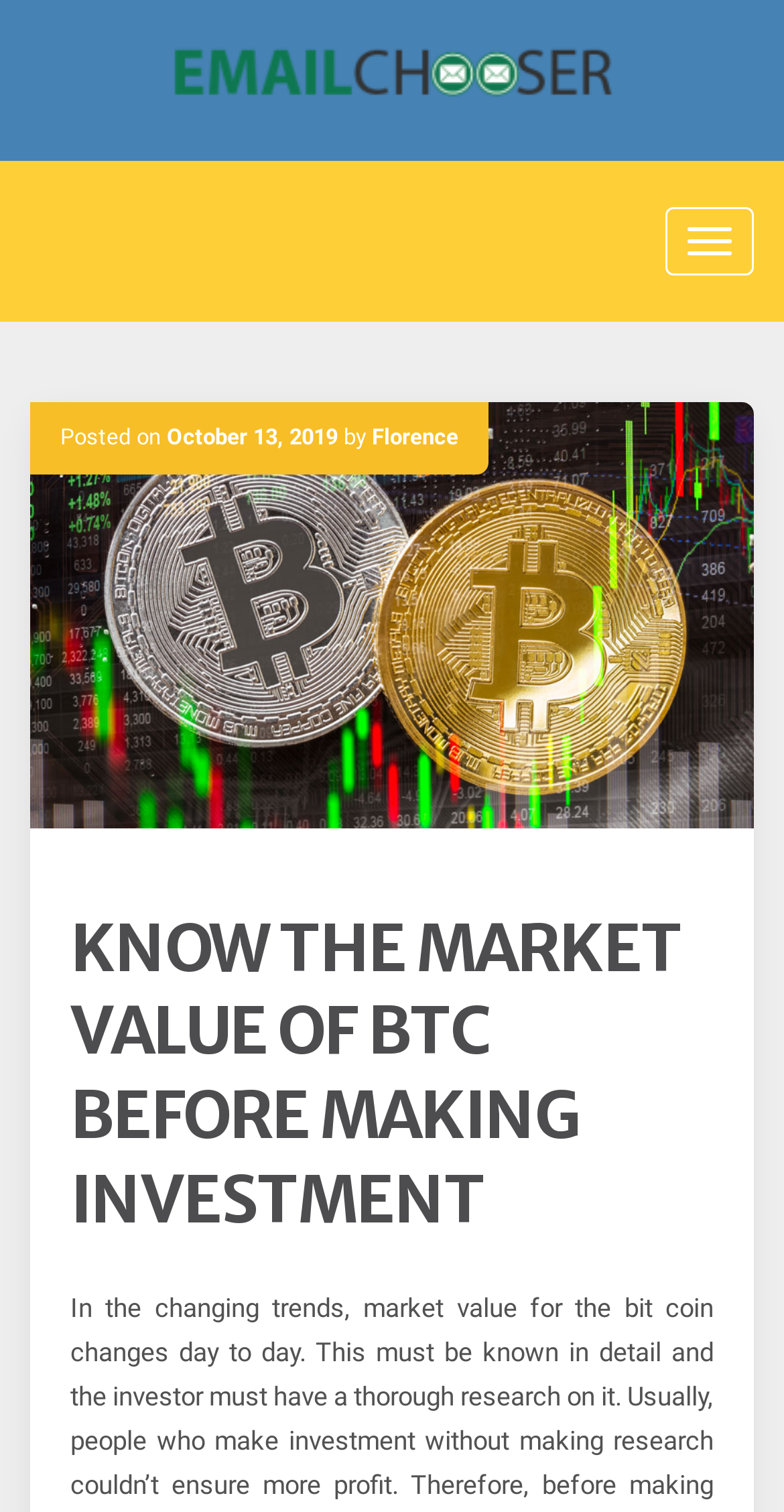What is the purpose of the button?
Kindly offer a comprehensive and detailed response to the question.

I found the purpose of the button by looking at its contents, which includes a link to 'MARKET VALUE OF BTC', suggesting that it is used to navigate to that topic.